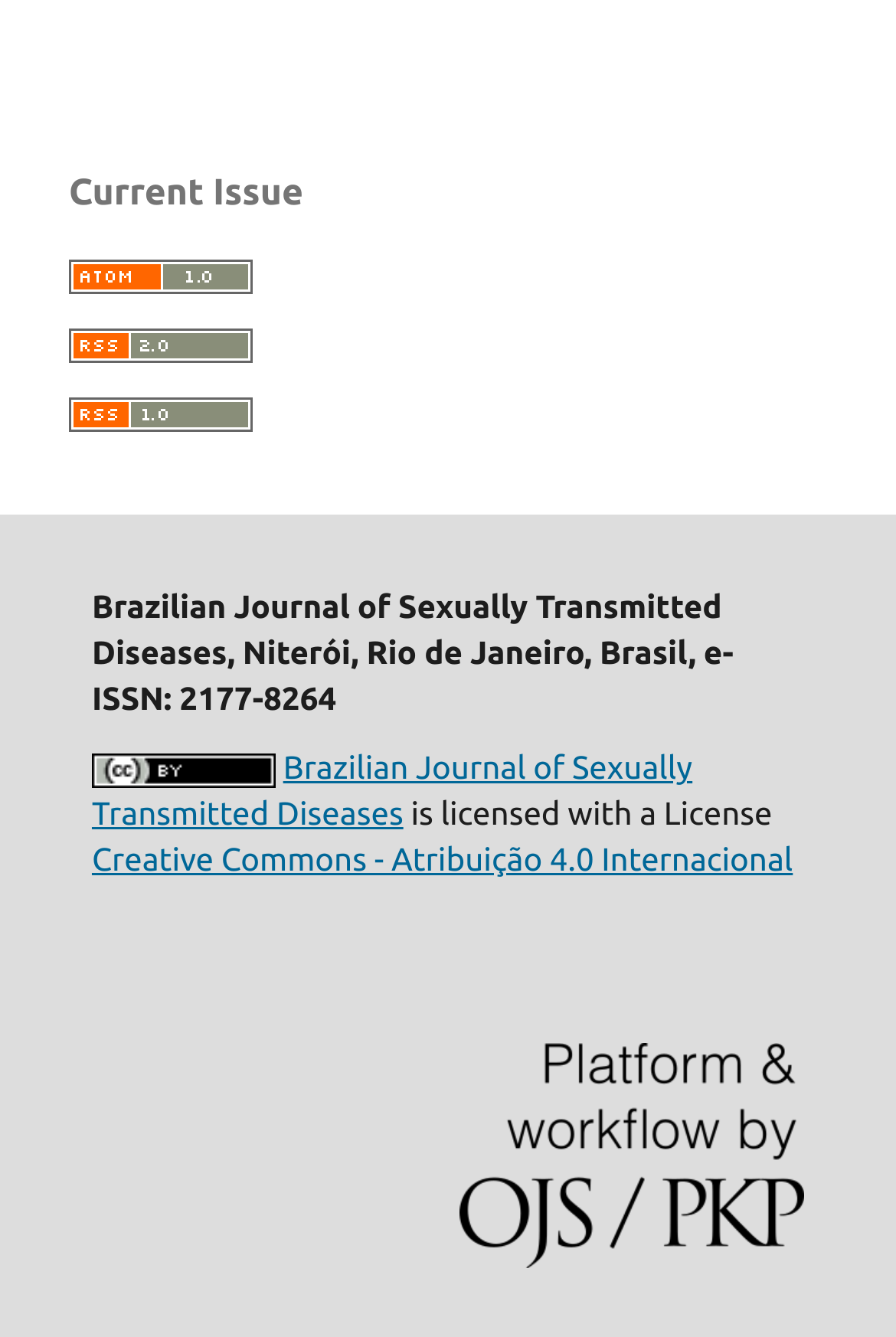Give the bounding box coordinates for this UI element: "alt="Atom logo"". The coordinates should be four float numbers between 0 and 1, arranged as [left, top, right, bottom].

[0.077, 0.191, 0.282, 0.219]